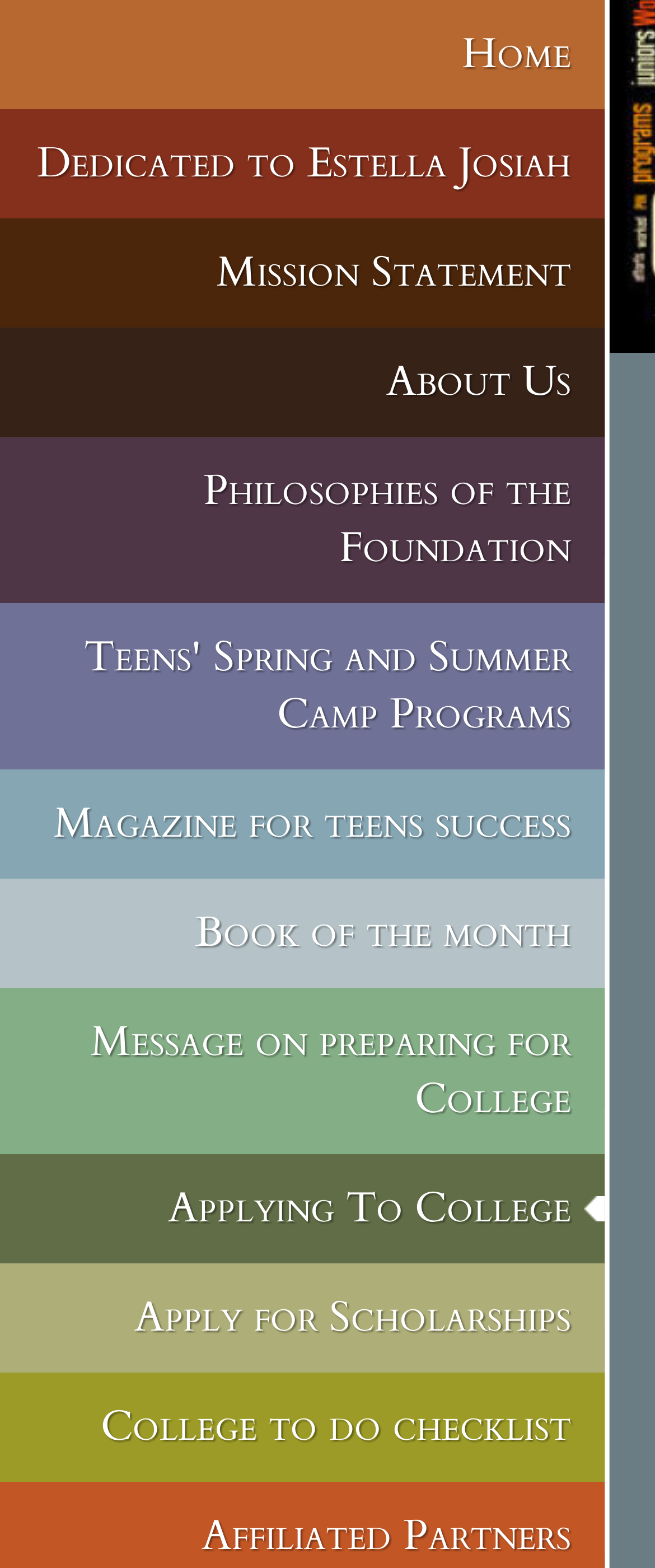Determine the bounding box coordinates for the UI element matching this description: "Applying To College".

[0.0, 0.736, 0.923, 0.806]